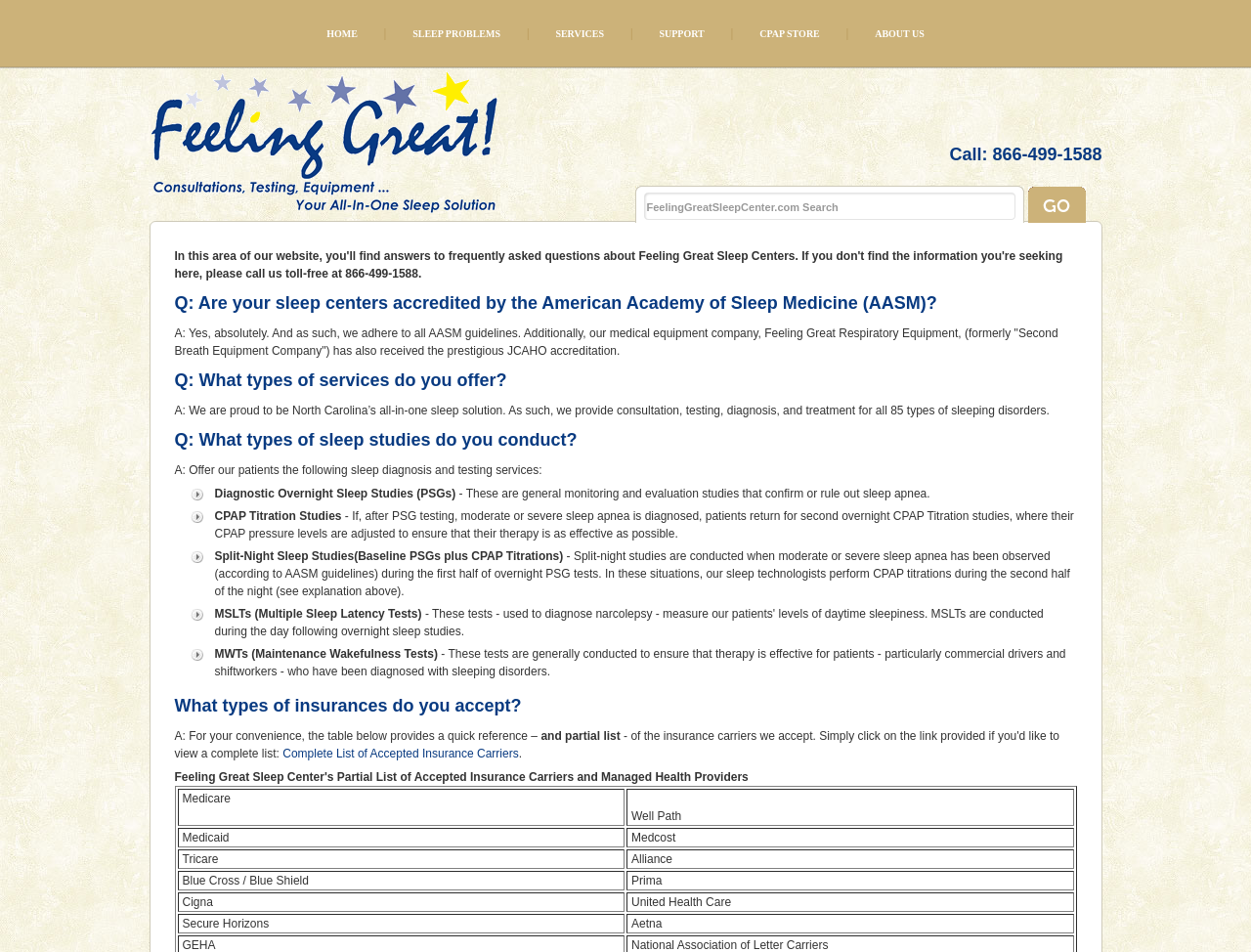What types of insurances do you accept?
Refer to the screenshot and respond with a concise word or phrase.

Medicare, Medicaid, Tricare, Blue Cross / Blue Shield, Cigna, United Health Care, and others